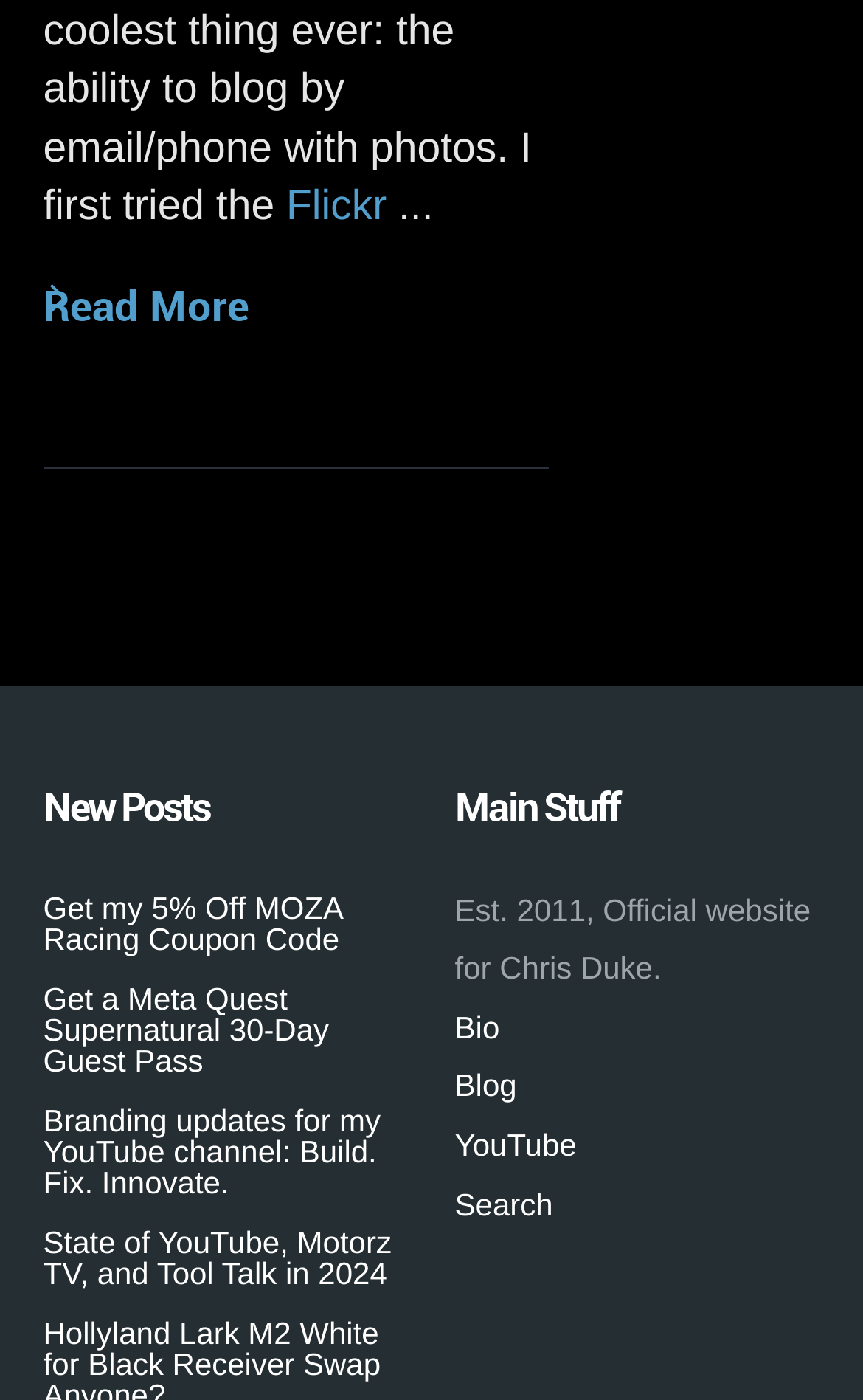Locate the bounding box coordinates of the clickable element to fulfill the following instruction: "Learn more about Chris Duke's bio". Provide the coordinates as four float numbers between 0 and 1 in the format [left, top, right, bottom].

[0.527, 0.721, 0.579, 0.746]